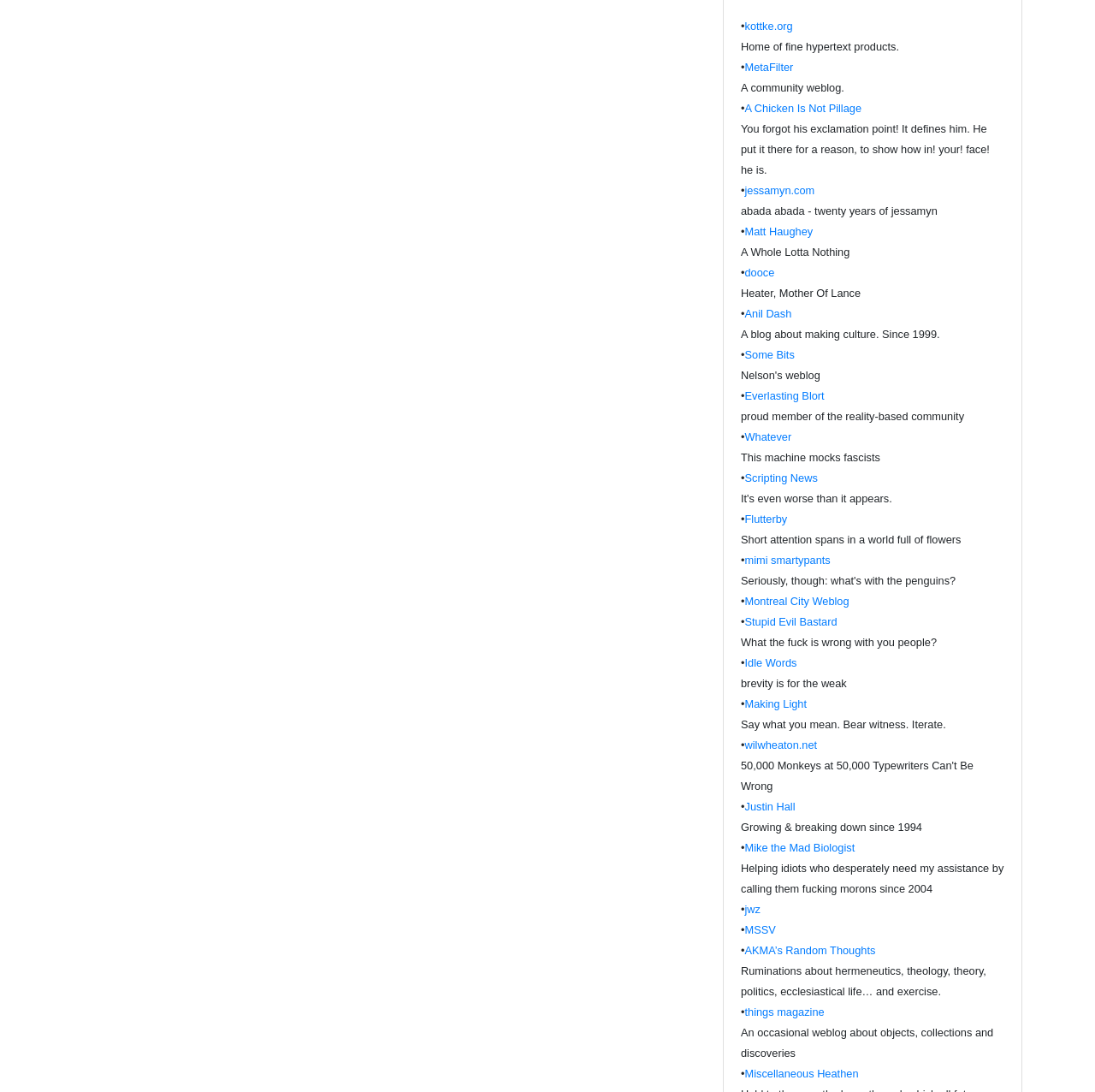Please find the bounding box coordinates of the clickable region needed to complete the following instruction: "Read about MetaFilter". The bounding box coordinates must consist of four float numbers between 0 and 1, i.e., [left, top, right, bottom].

[0.68, 0.056, 0.725, 0.068]